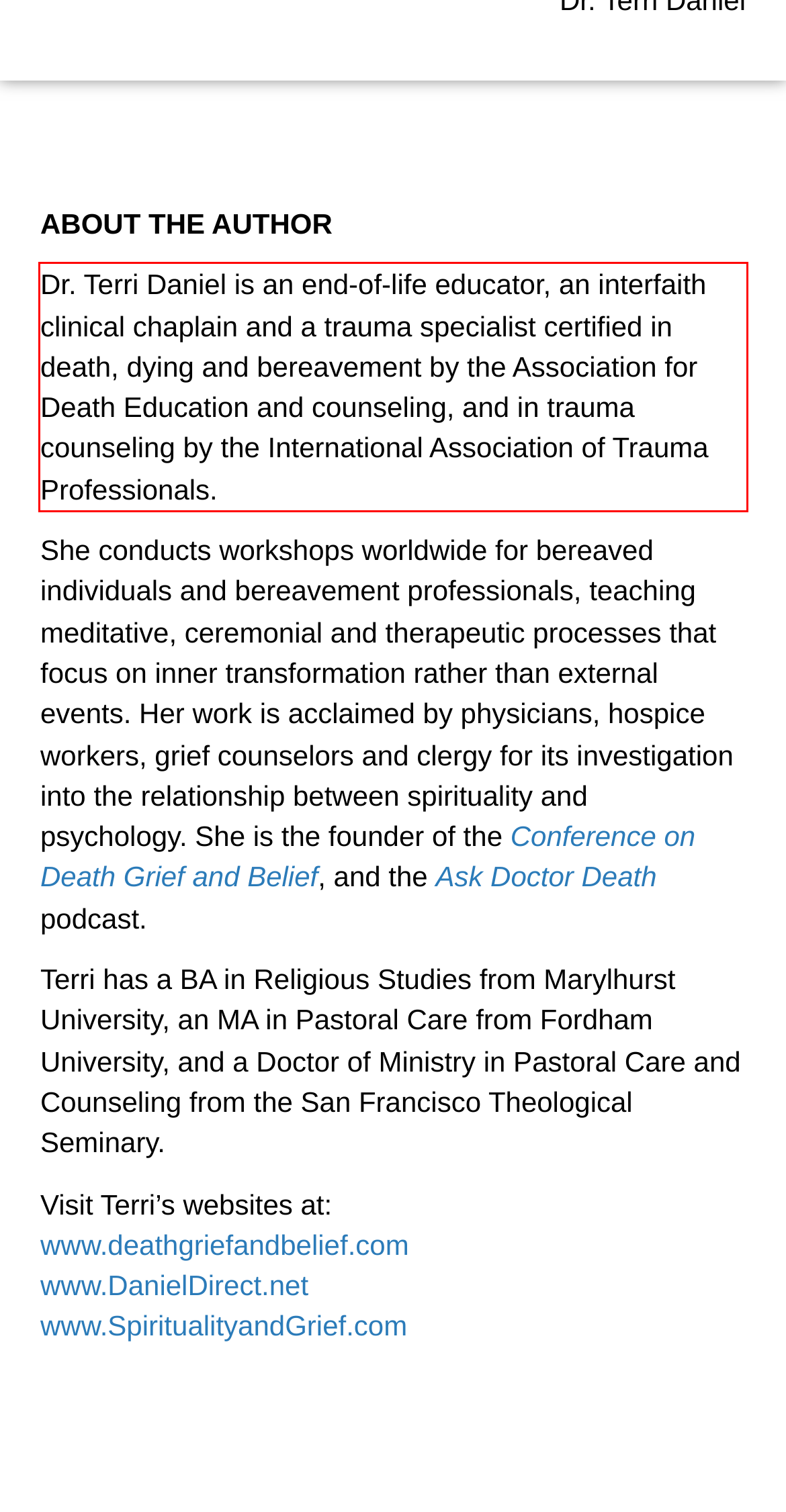Review the screenshot of the webpage and recognize the text inside the red rectangle bounding box. Provide the extracted text content.

Dr. Terri Daniel is an end-of-life educator, an interfaith clinical chaplain and a trauma specialist certified in death, dying and bereavement by the Association for Death Education and counseling, and in trauma counseling by the International Association of Trauma Professionals.